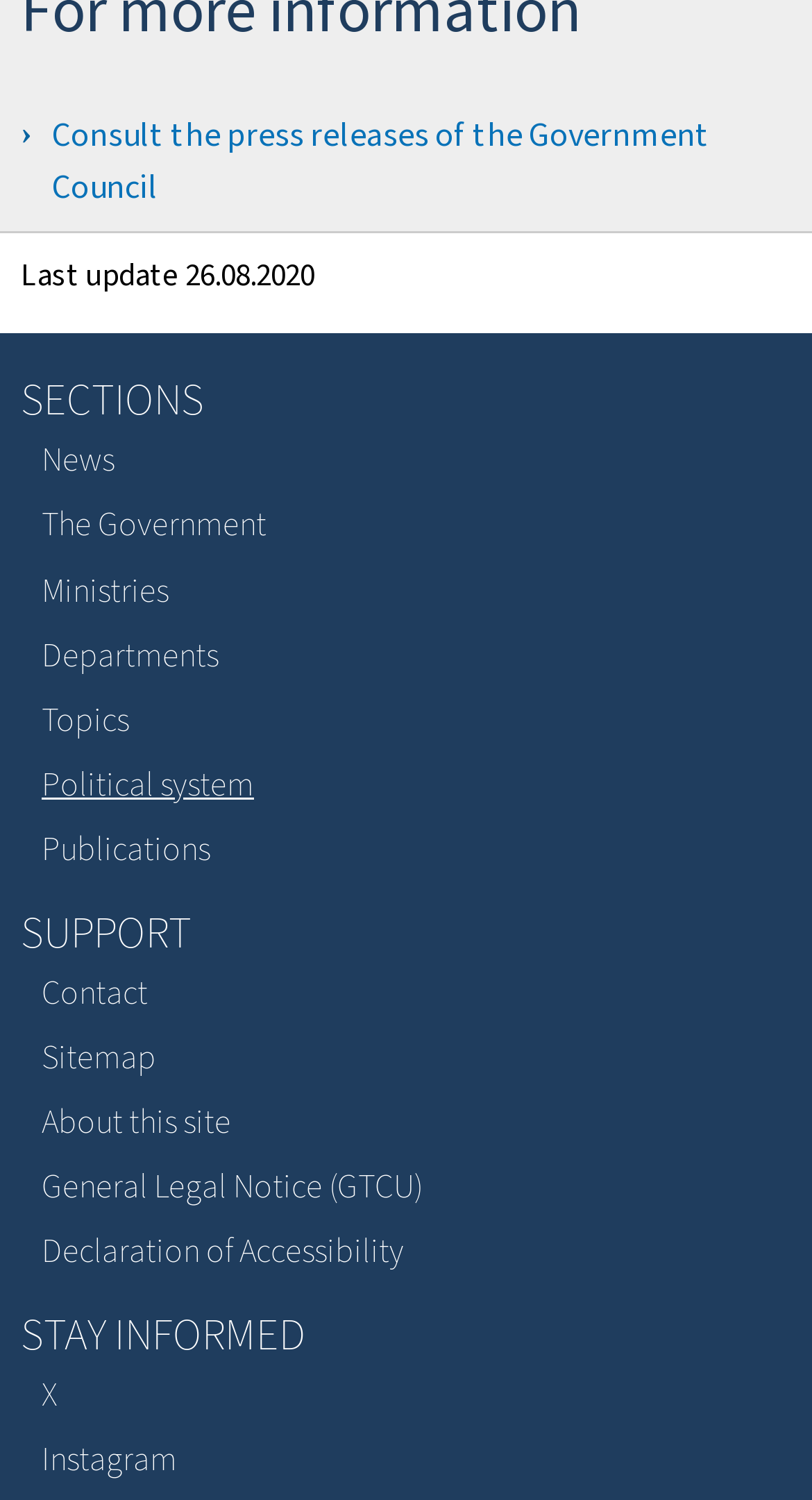Please determine the bounding box coordinates of the element to click in order to execute the following instruction: "Consult the press releases of the Government Council". The coordinates should be four float numbers between 0 and 1, specified as [left, top, right, bottom].

[0.064, 0.075, 0.874, 0.139]